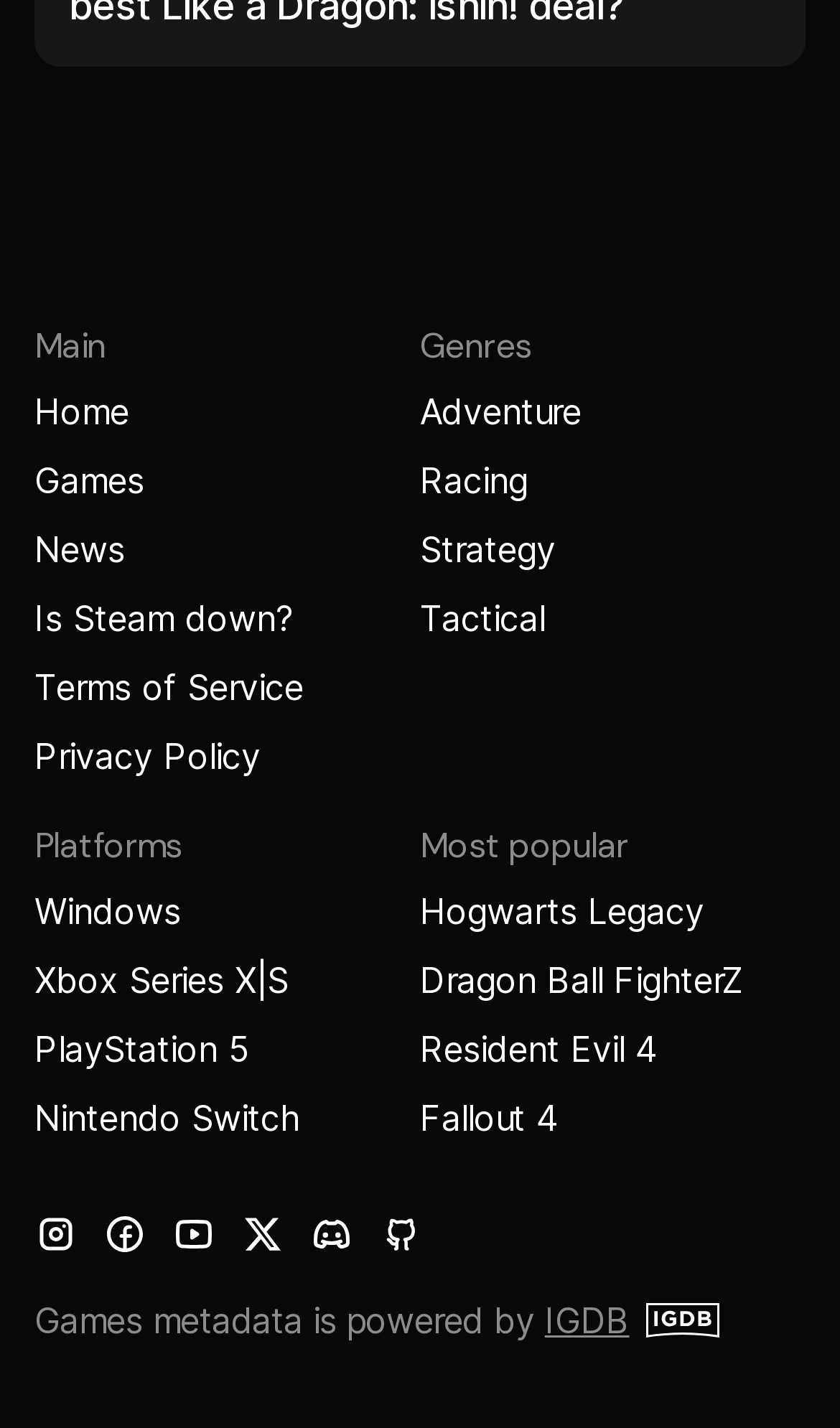Using the webpage screenshot, locate the HTML element that fits the following description and provide its bounding box: "Home".

[0.041, 0.271, 0.362, 0.307]